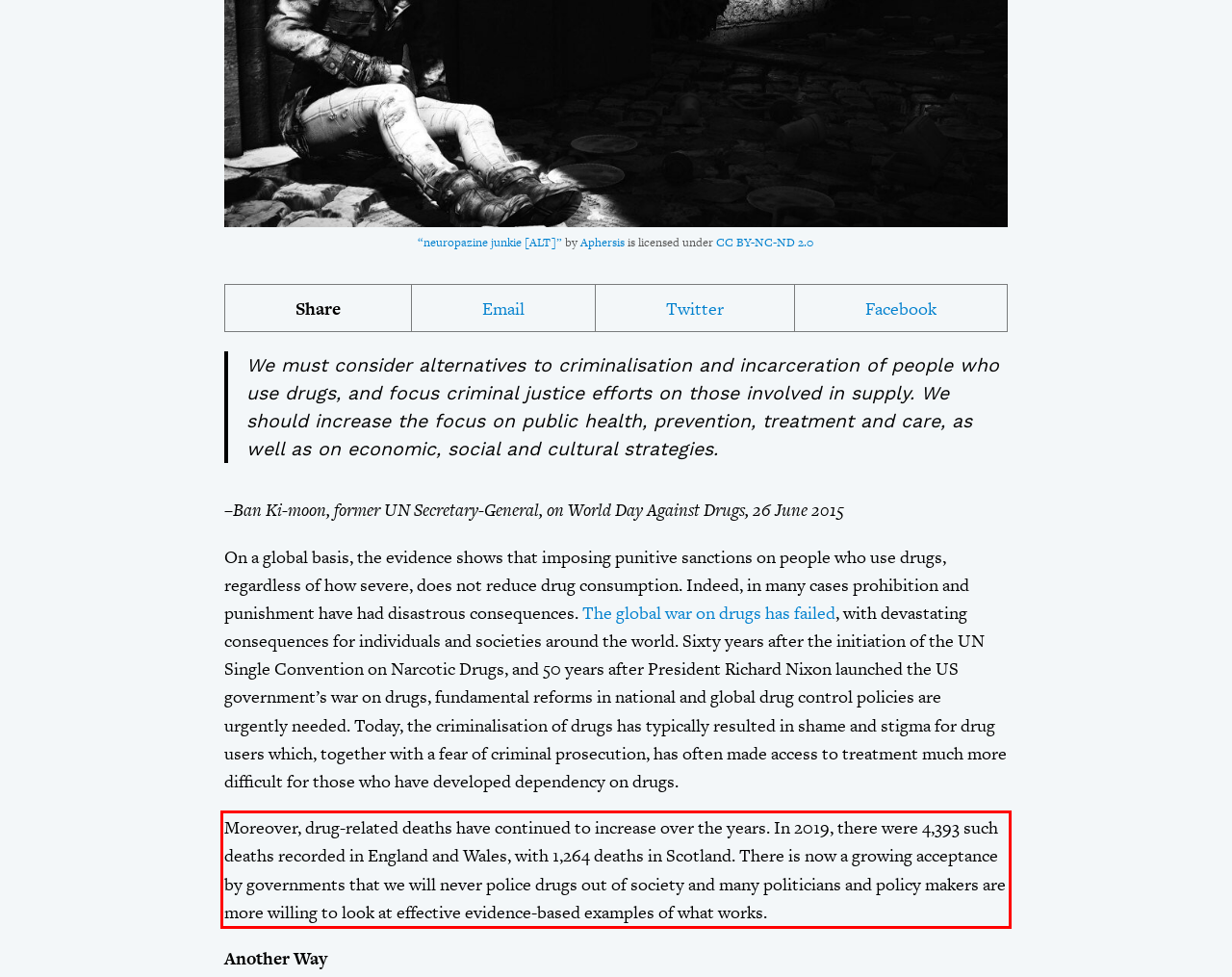By examining the provided screenshot of a webpage, recognize the text within the red bounding box and generate its text content.

Moreover, drug-related deaths have continued to increase over the years. In 2019, there were 4,393 such deaths recorded in England and Wales, with 1,264 deaths in Scotland. There is now a growing acceptance by governments that we will never police drugs out of society and many politicians and policy makers are more willing to look at effective evidence-based examples of what works.